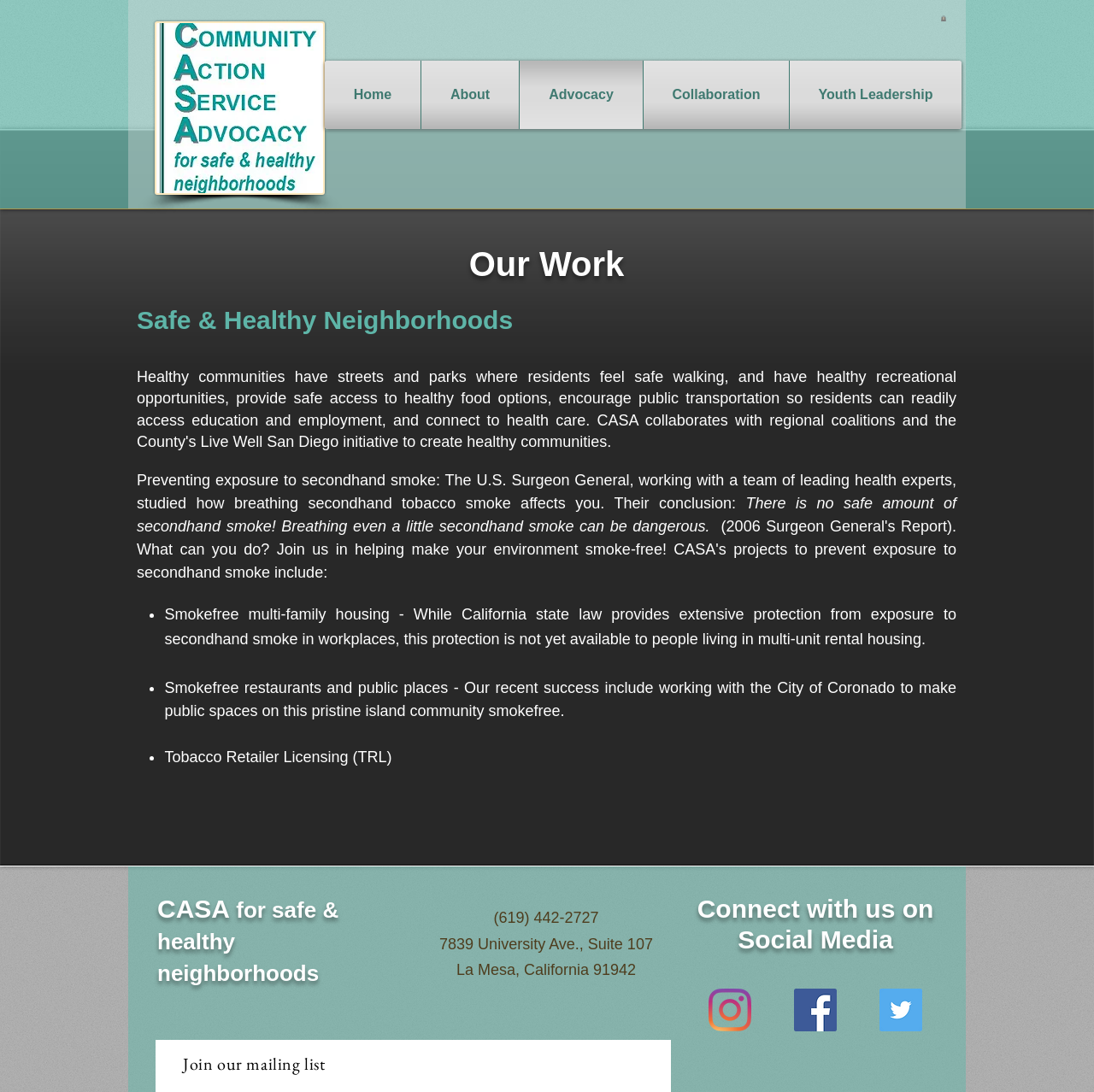Please determine the bounding box coordinates for the element with the description: "Published April 14, 2010".

None